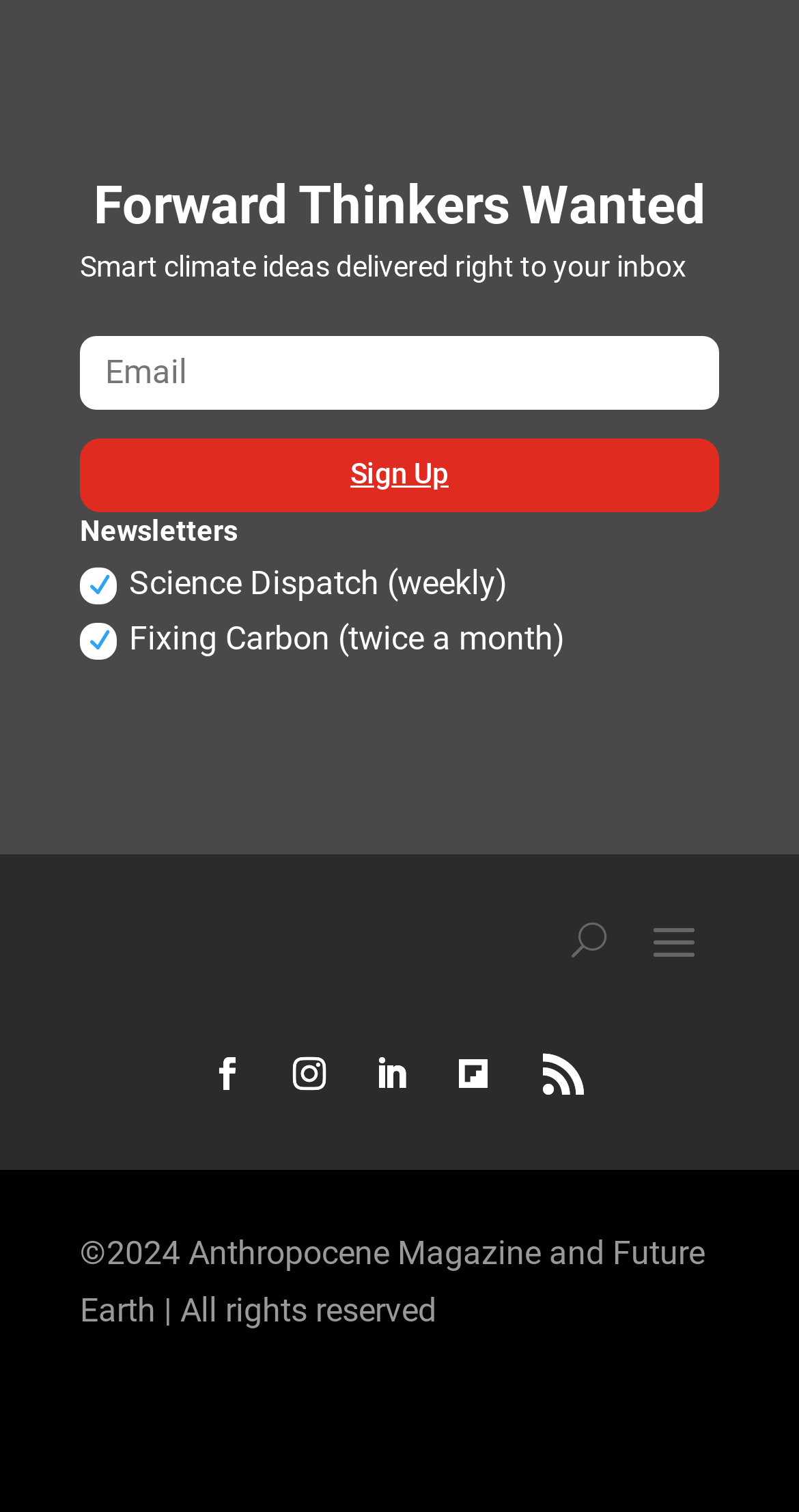How many social media links are available?
Please provide a comprehensive answer based on the visual information in the image.

There are five social media links available, represented by icons, which are placed at the bottom of the webpage, allowing users to connect with the webpage's social media presence.